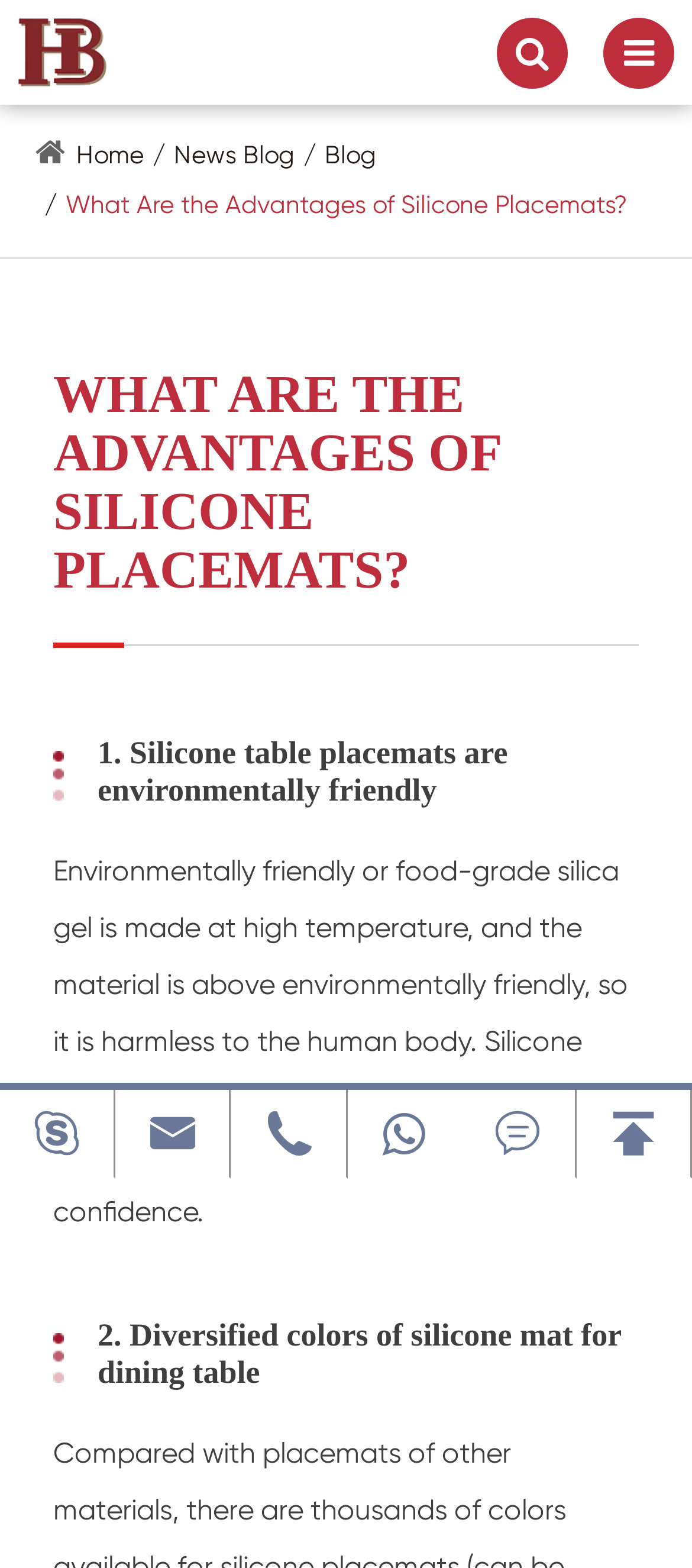Determine the bounding box coordinates for the area that should be clicked to carry out the following instruction: "go to home page".

[0.11, 0.092, 0.208, 0.107]